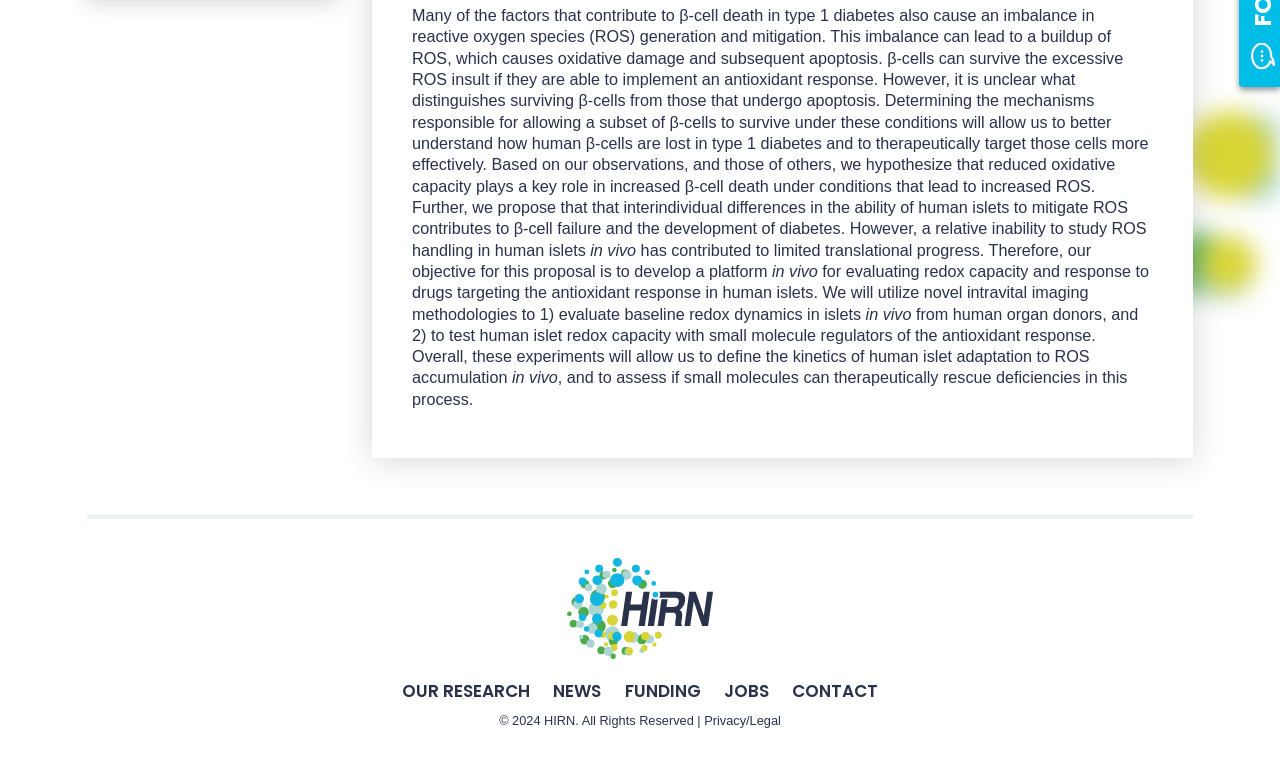Identify the bounding box coordinates of the HTML element based on this description: "HIRN".

[0.425, 0.935, 0.449, 0.954]